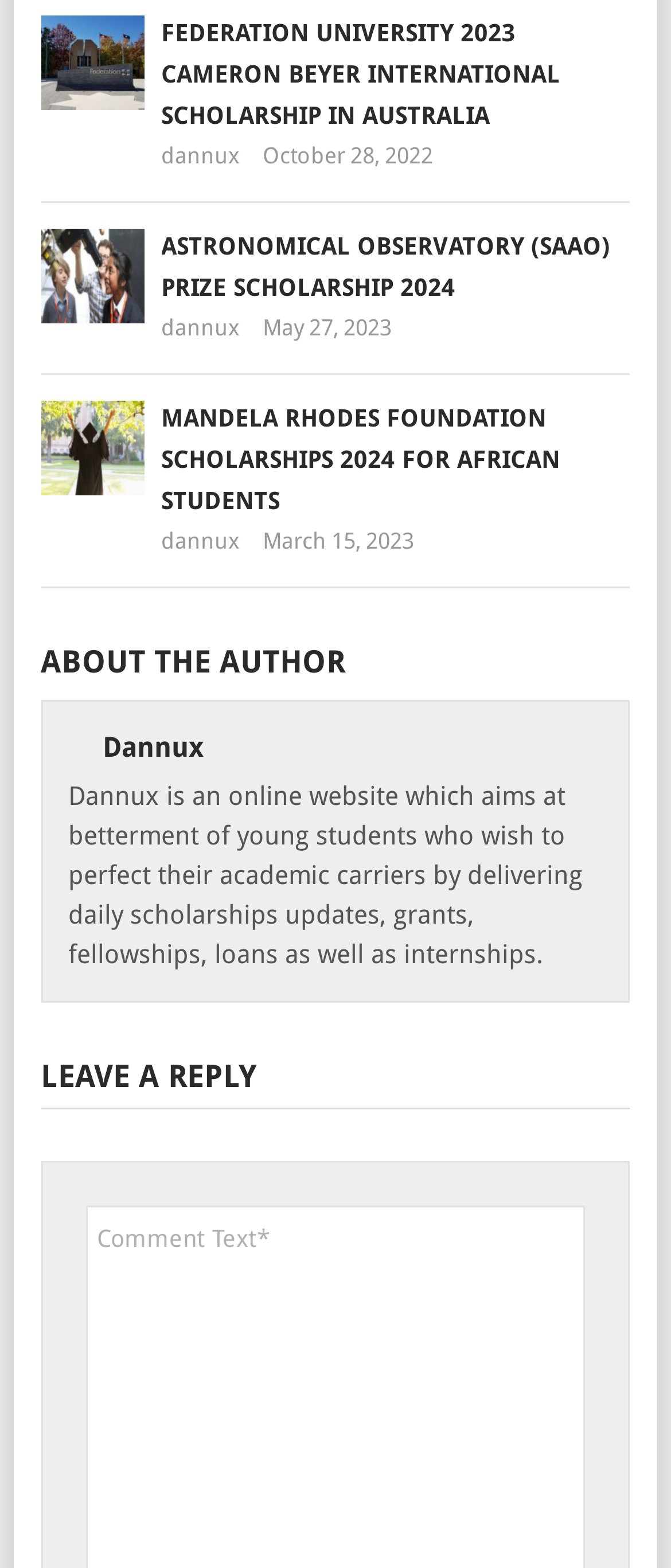Kindly determine the bounding box coordinates for the clickable area to achieve the given instruction: "Check the Mandela Rhodes Foundation Scholarships 2024 for African Students".

[0.24, 0.257, 0.835, 0.328]